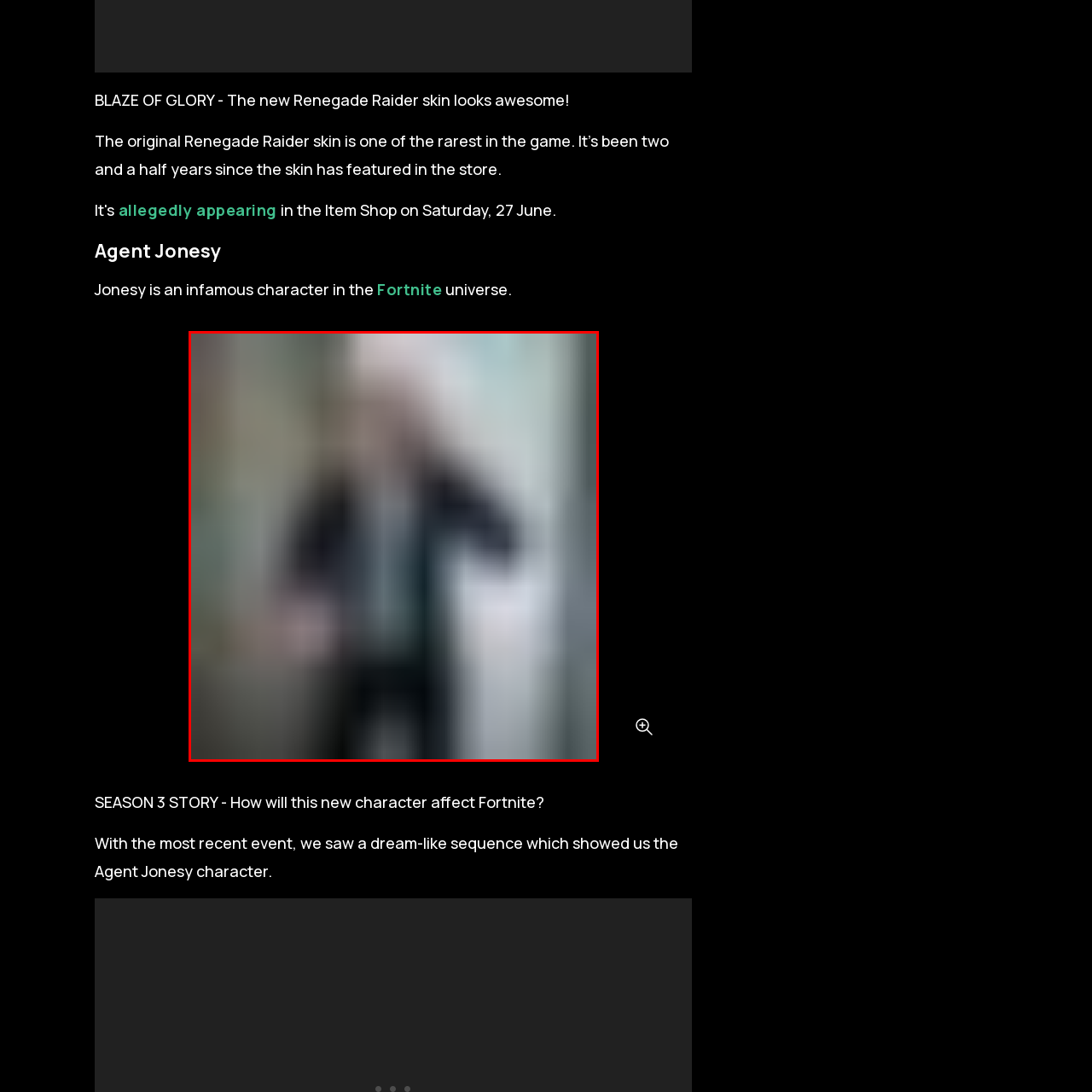Focus on the content within the red box and provide a succinct answer to this question using just one word or phrase: 
Why is Agent Jonesy's latest skin release significant?

It affects the ongoing narrative of Fortnite's Season 3 story